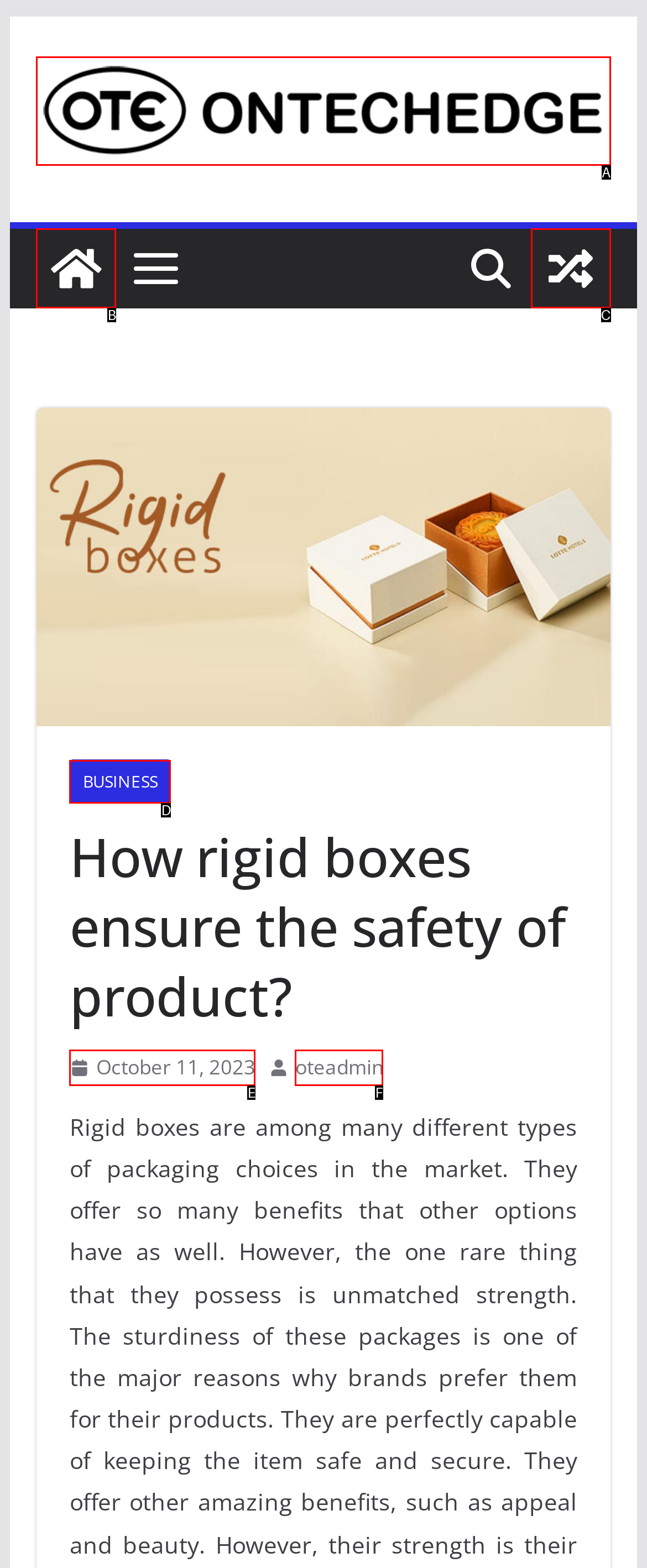Determine the HTML element that best aligns with the description: October 11, 2023October 12, 2022
Answer with the appropriate letter from the listed options.

E